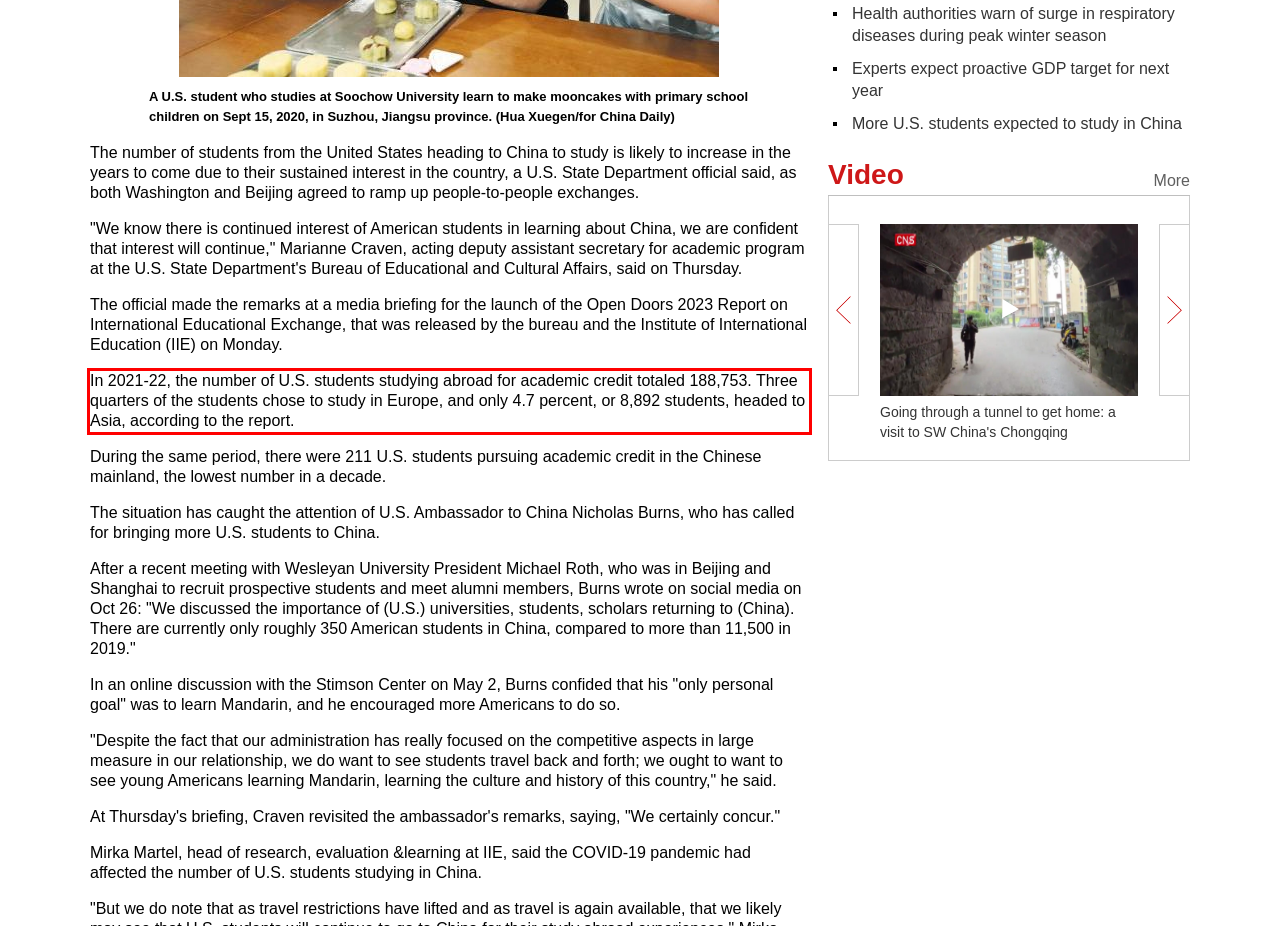Look at the provided screenshot of the webpage and perform OCR on the text within the red bounding box.

In 2021-22, the number of U.S. students studying abroad for academic credit totaled 188,753. Three quarters of the students chose to study in Europe, and only 4.7 percent, or 8,892 students, headed to Asia, according to the report.